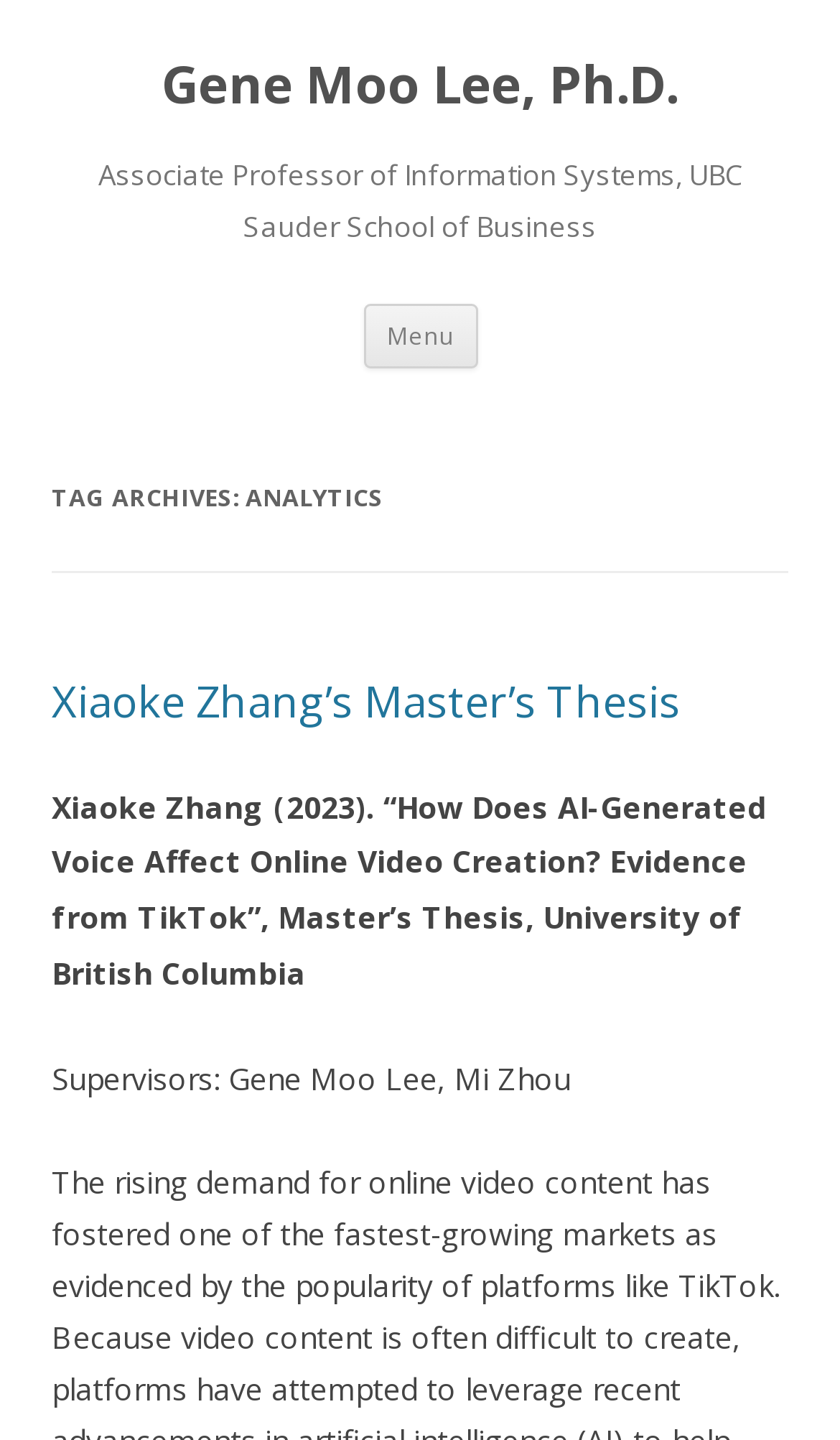Find the bounding box of the UI element described as follows: "parent_node: Search for... aria-label="Search"".

None